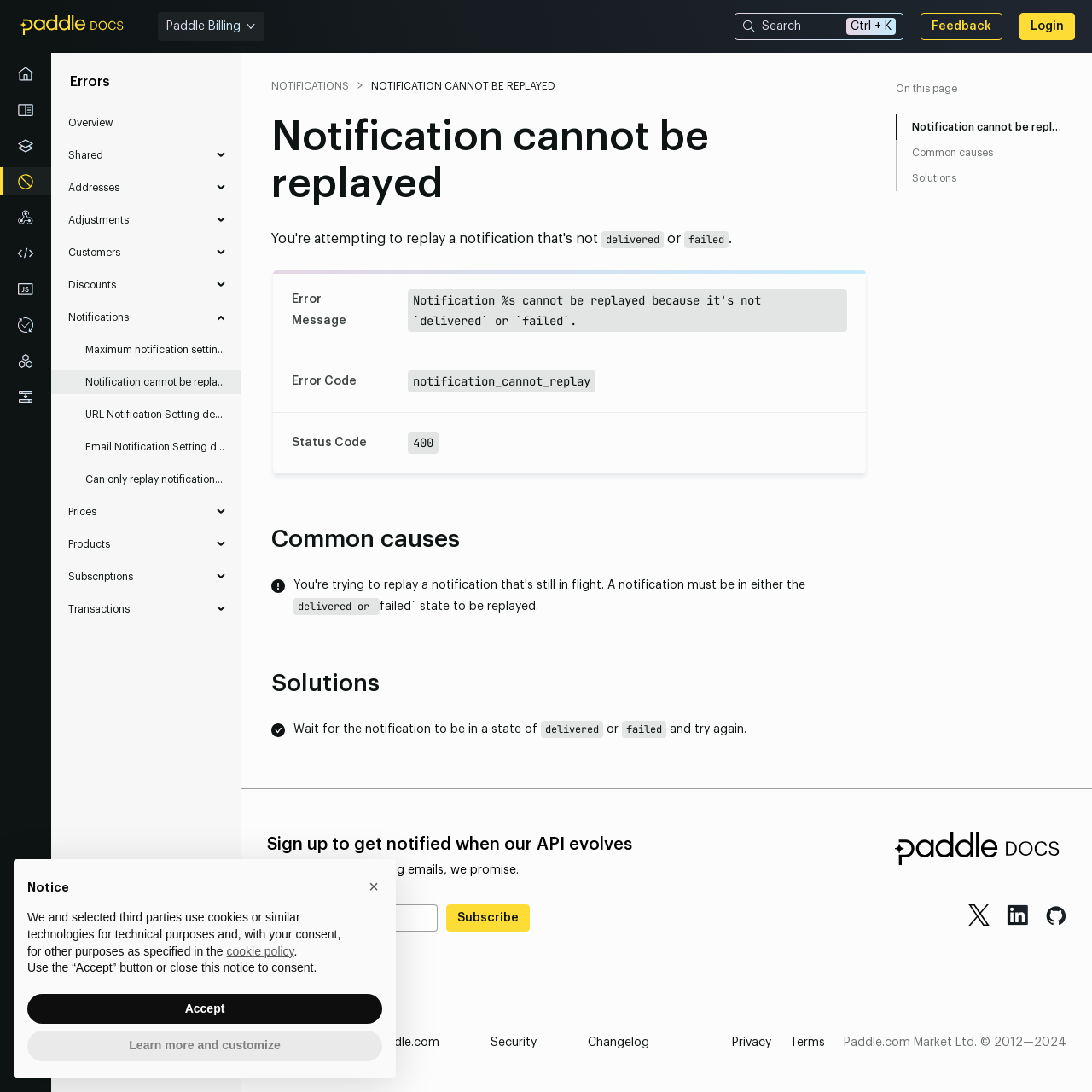What is the status code of the error?
Using the visual information from the image, give a one-word or short-phrase answer.

400